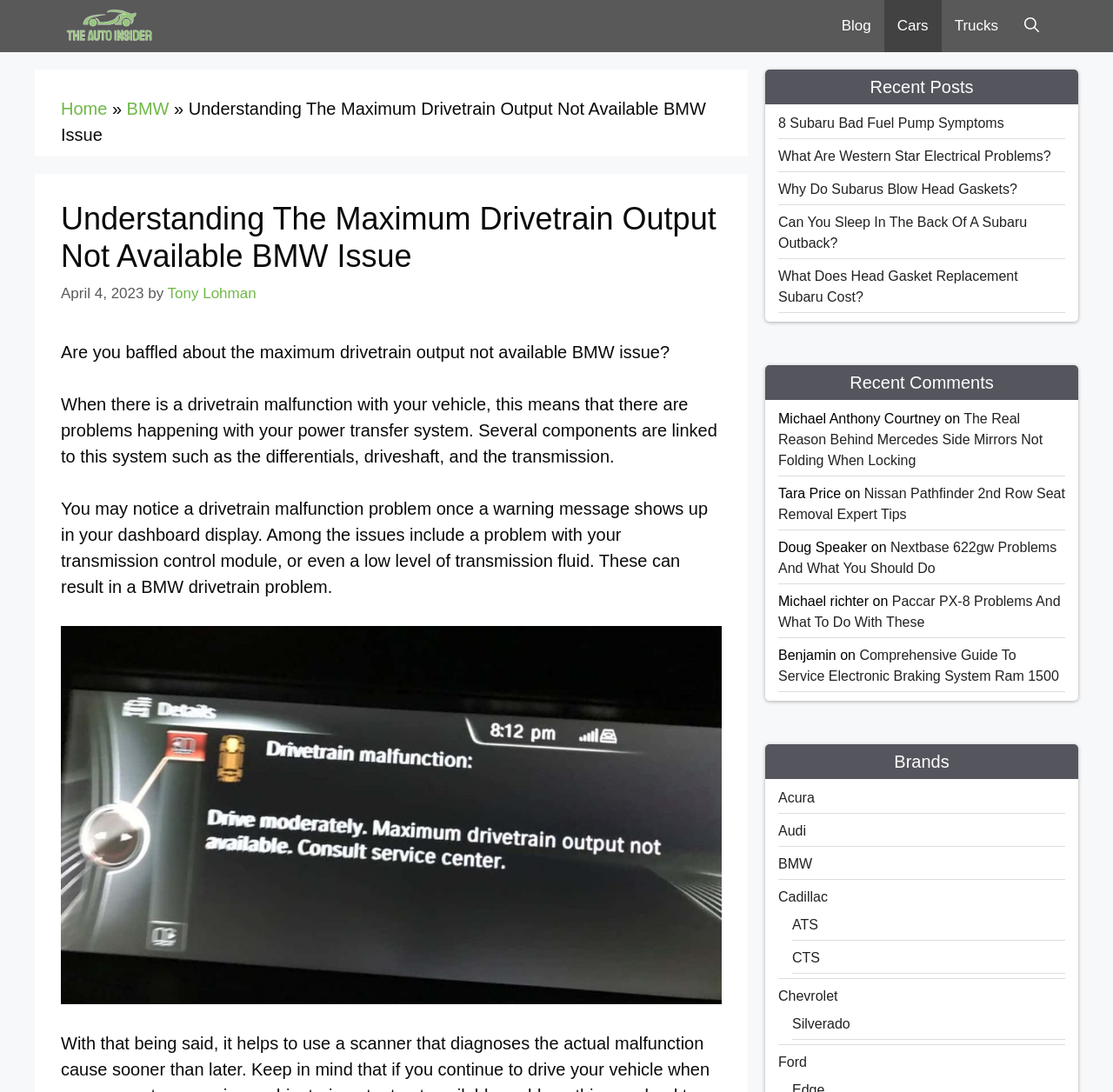Find the bounding box coordinates of the element I should click to carry out the following instruction: "Click on the 'Blog' link".

[0.744, 0.0, 0.794, 0.048]